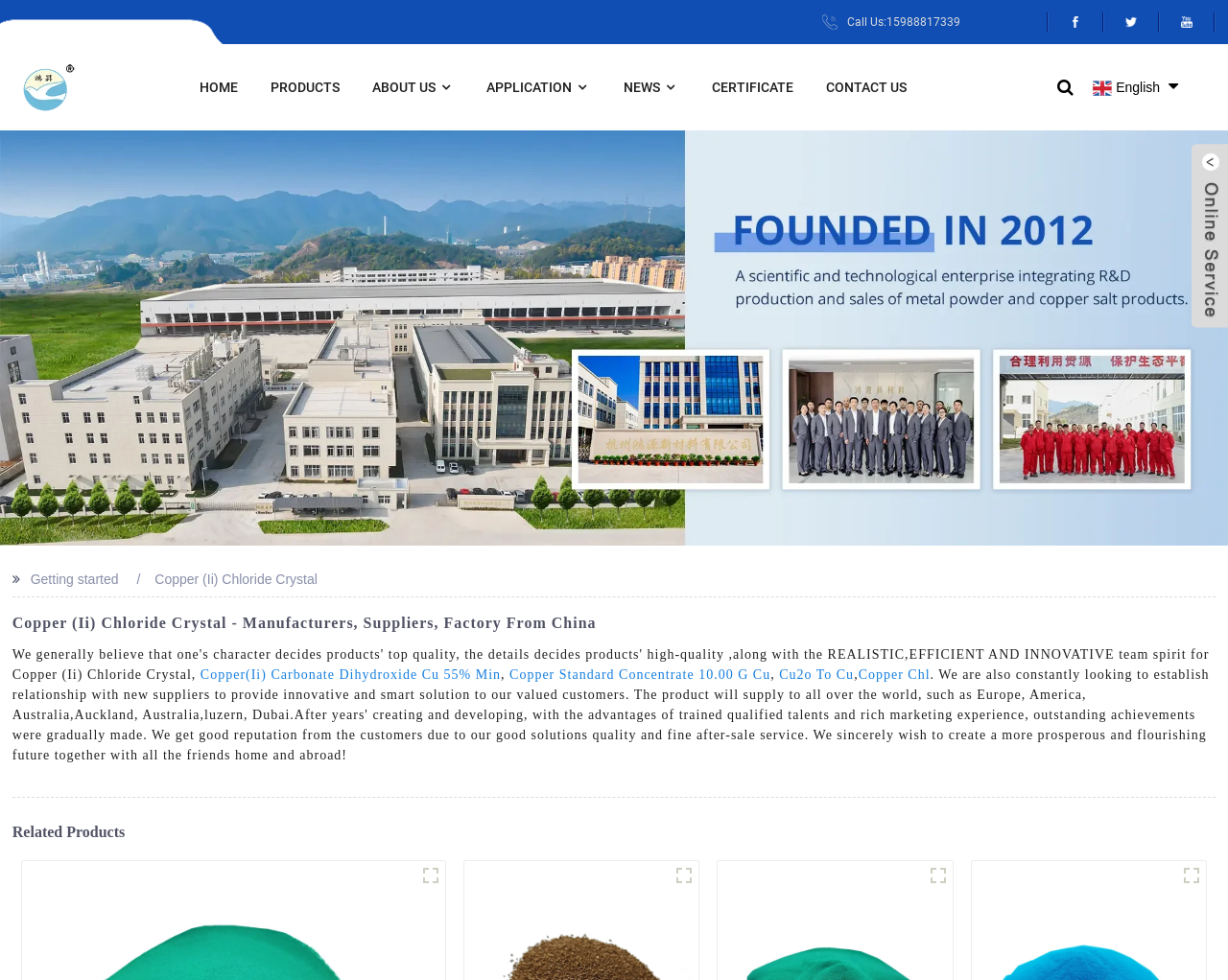Provide the bounding box coordinates of the HTML element this sentence describes: "Cu2o To Cu".

[0.634, 0.681, 0.695, 0.696]